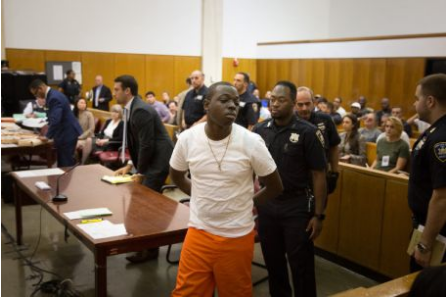Who is escorting Bobby Shmurda?
Use the image to give a comprehensive and detailed response to the question.

In the image, Bobby Shmurda is seen being escorted by police officers, which is a common practice in a courtroom setting. The presence of police officers suggests that the image is taken during a formal legal proceeding, and they are responsible for ensuring the defendant's safety and security.